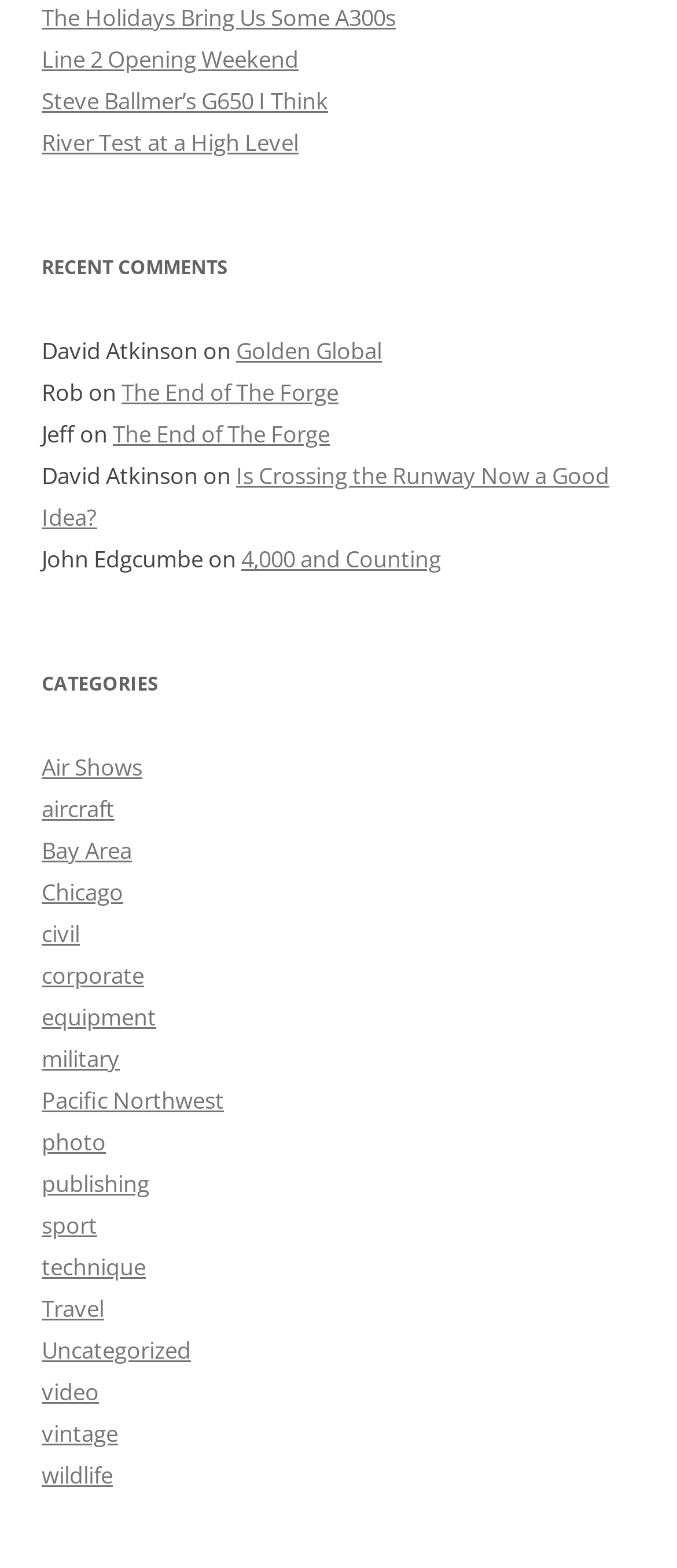What is the category of the link 'Air Shows'?
Please respond to the question with a detailed and well-explained answer.

The link 'Air Shows' is located under the heading 'CATEGORIES', which suggests that it is a category of posts or articles on the website.